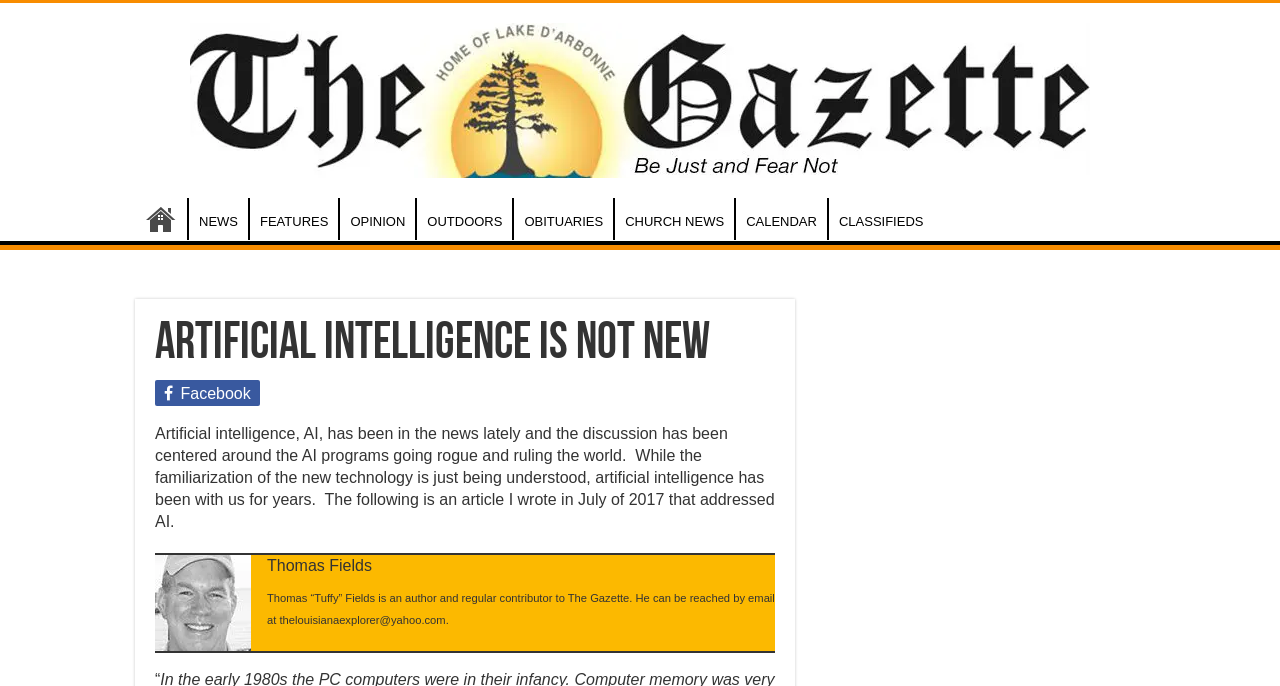What is the topic of the article?
Offer a detailed and exhaustive answer to the question.

The topic of the article can be inferred from the text content of the StaticText element, which discusses artificial intelligence and its history. The article appears to be discussing the concept of AI and its development over time.